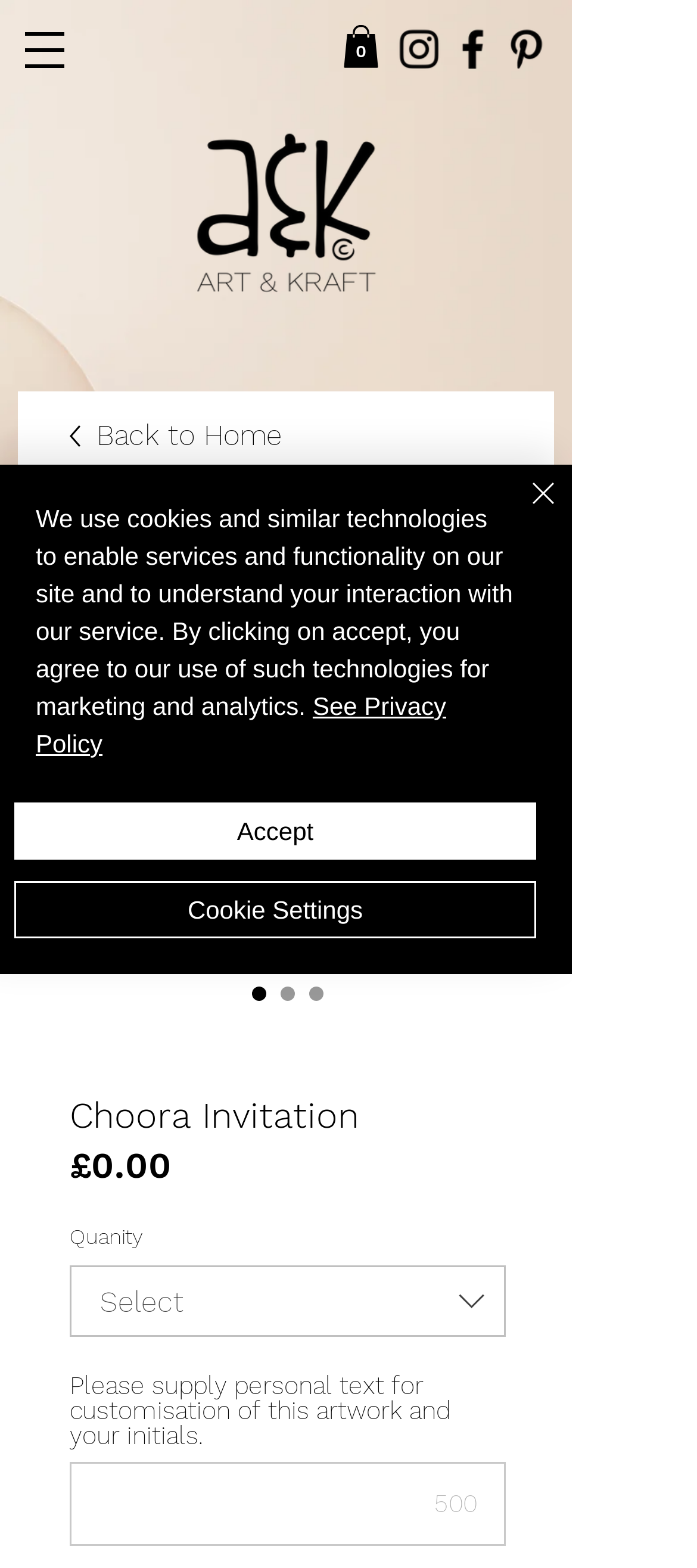Using the element description parent_node: 500, predict the bounding box coordinates for the UI element. Provide the coordinates in (top-left x, top-left y, bottom-right x, bottom-right y) format with values ranging from 0 to 1.

[0.1, 0.932, 0.726, 0.986]